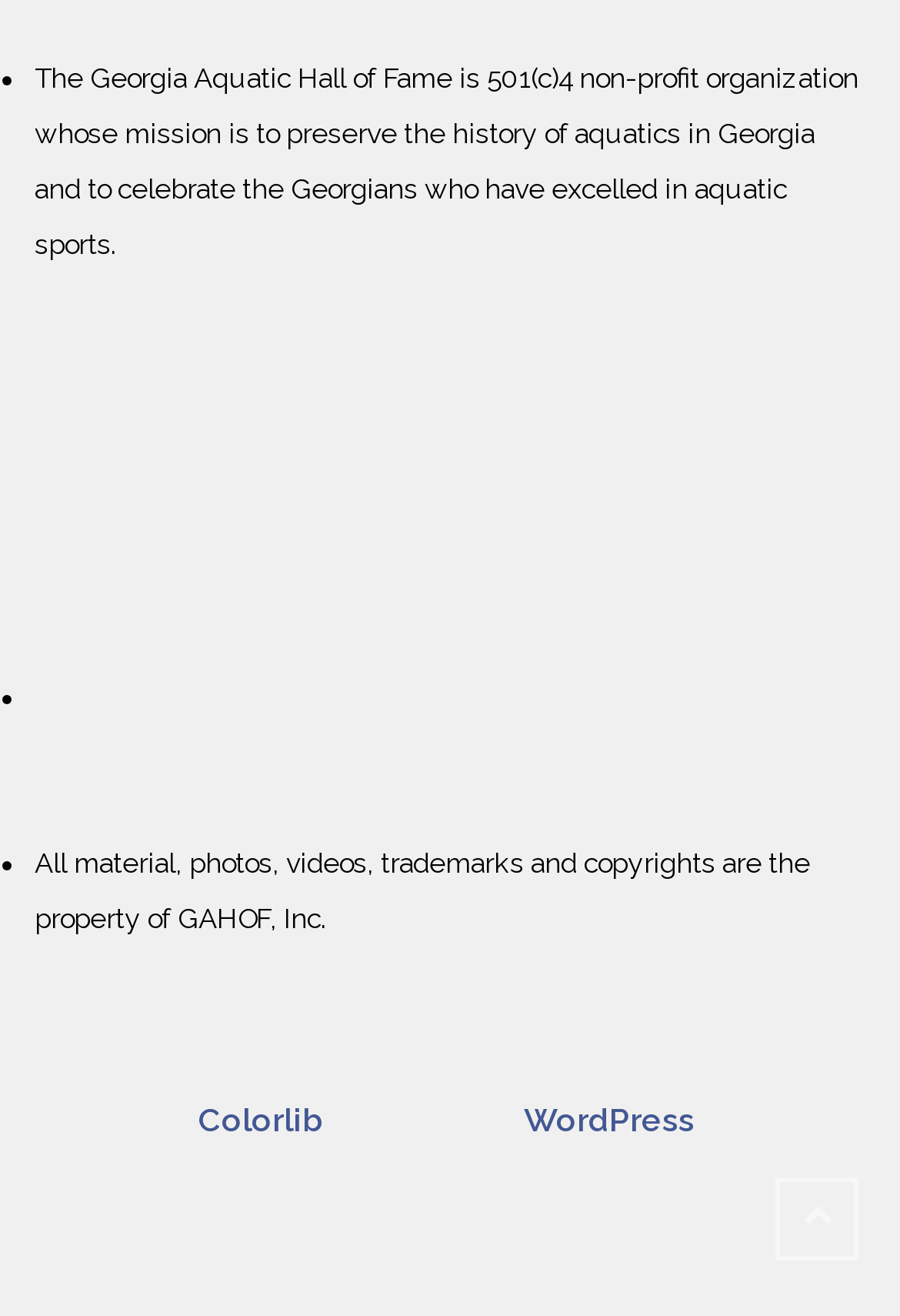What is the mission of the Georgia Aquatic Hall of Fame?
Refer to the image and give a detailed answer to the question.

The mission of the Georgia Aquatic Hall of Fame is to preserve the history of aquatics in Georgia and to celebrate the Georgians who have excelled in aquatic sports, as stated in the StaticText element with ID 197.